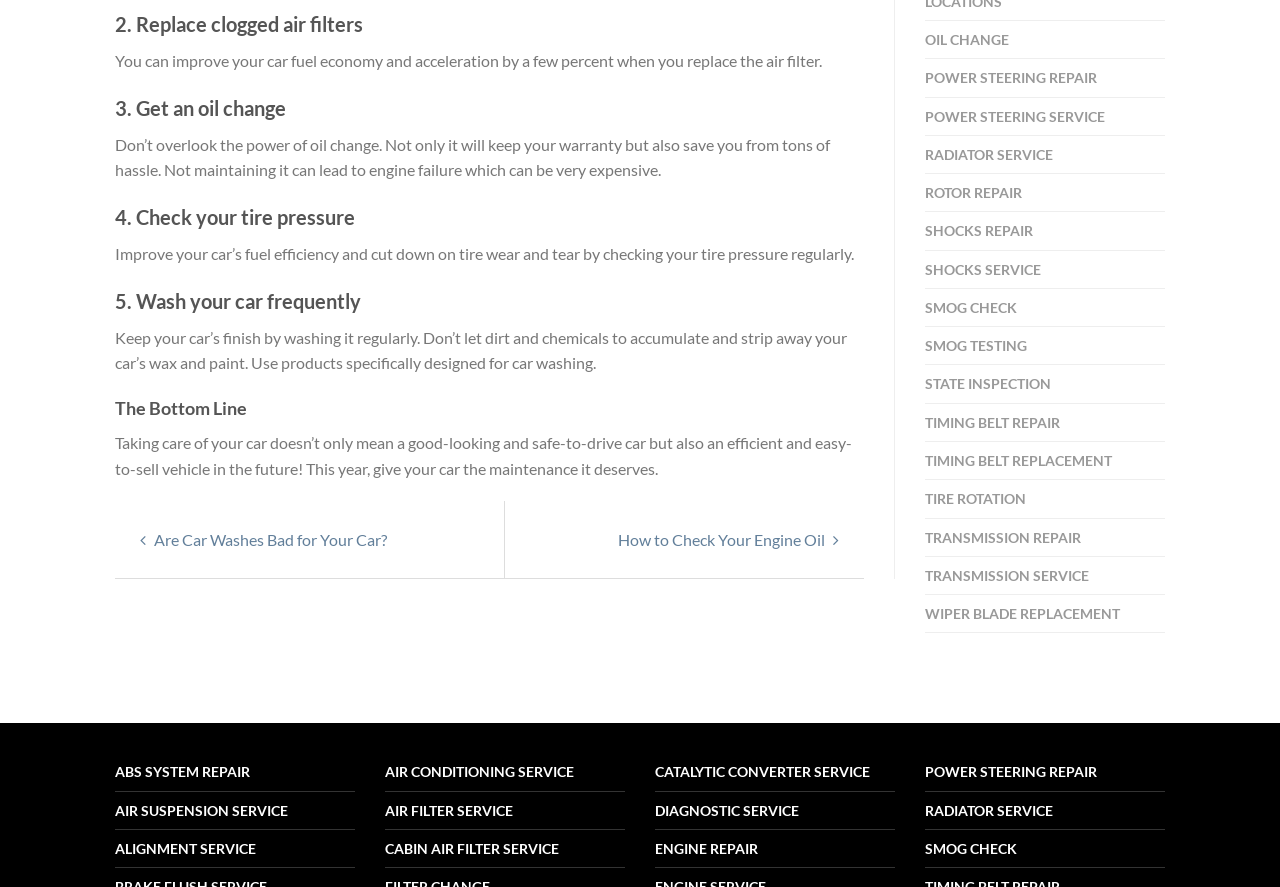Find the bounding box coordinates for the UI element that matches this description: "Cabin Air Filter Service".

[0.301, 0.936, 0.488, 0.979]